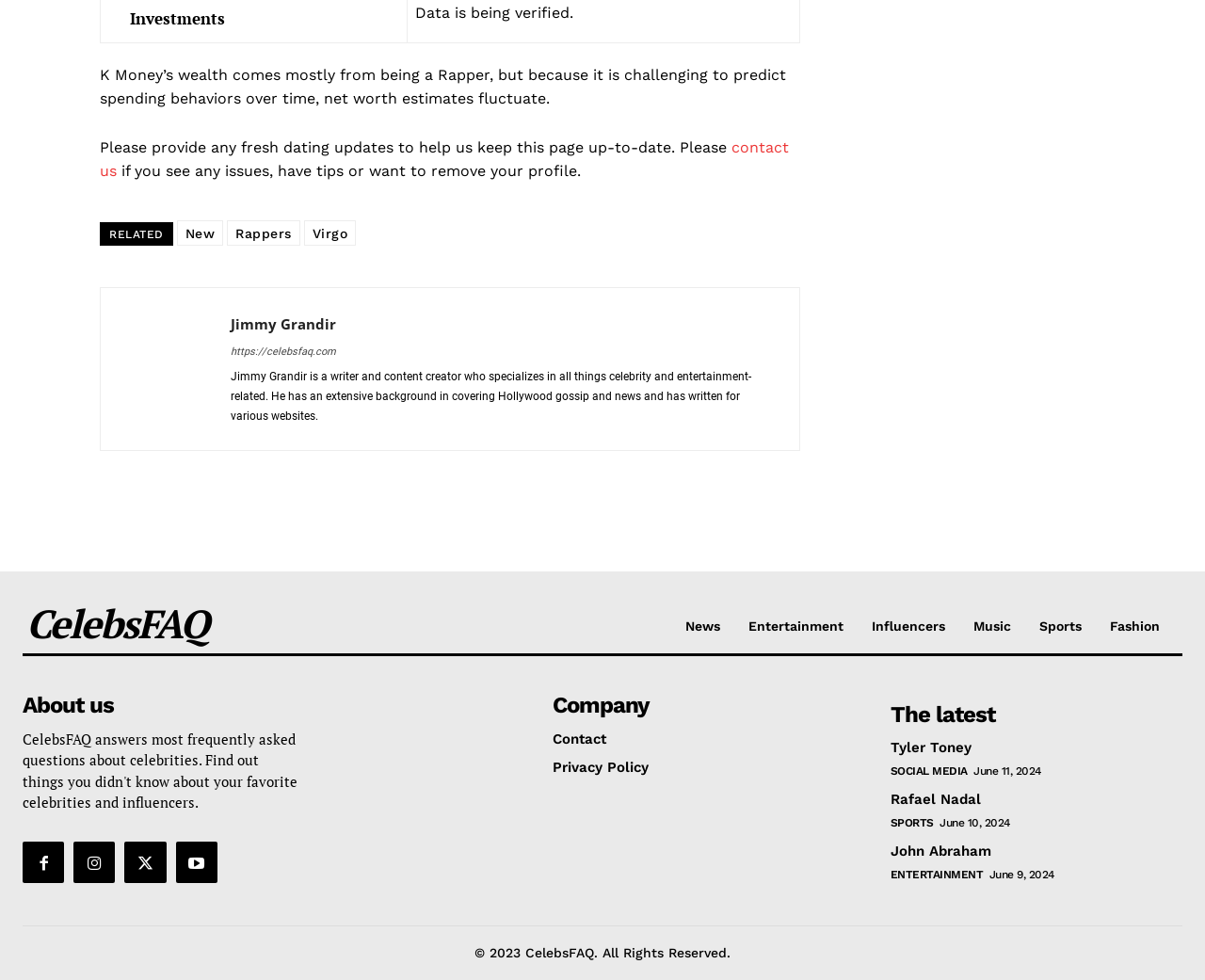Identify the bounding box coordinates of the HTML element based on this description: "parent_node: Jimmy Grandir title="Jimmy Grandir"".

[0.1, 0.314, 0.175, 0.439]